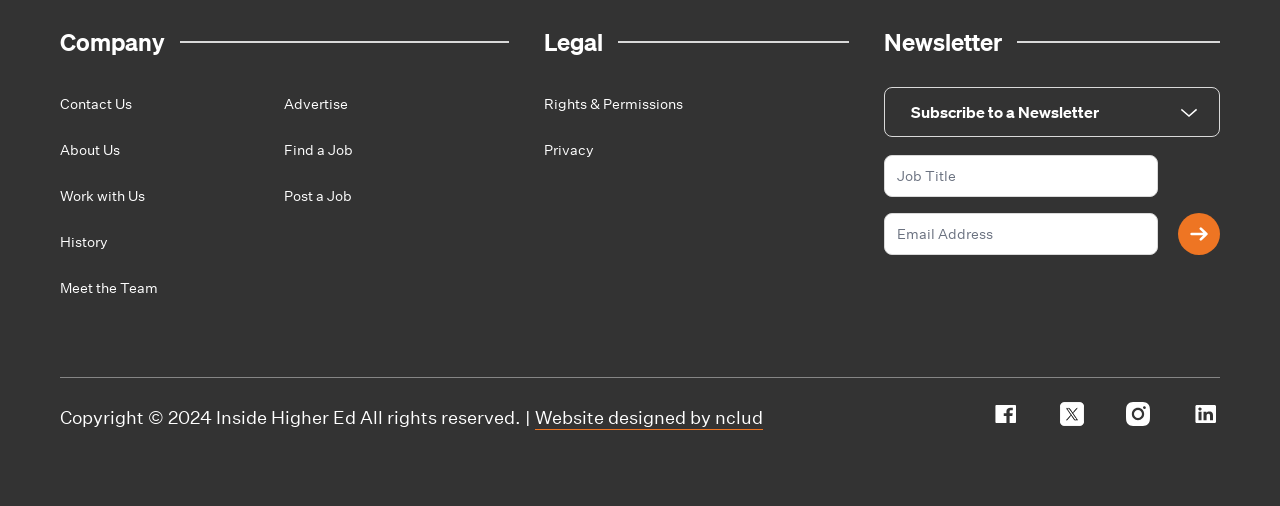What is the purpose of the textbox with the label 'Email Address'? Using the information from the screenshot, answer with a single word or phrase.

To input email address